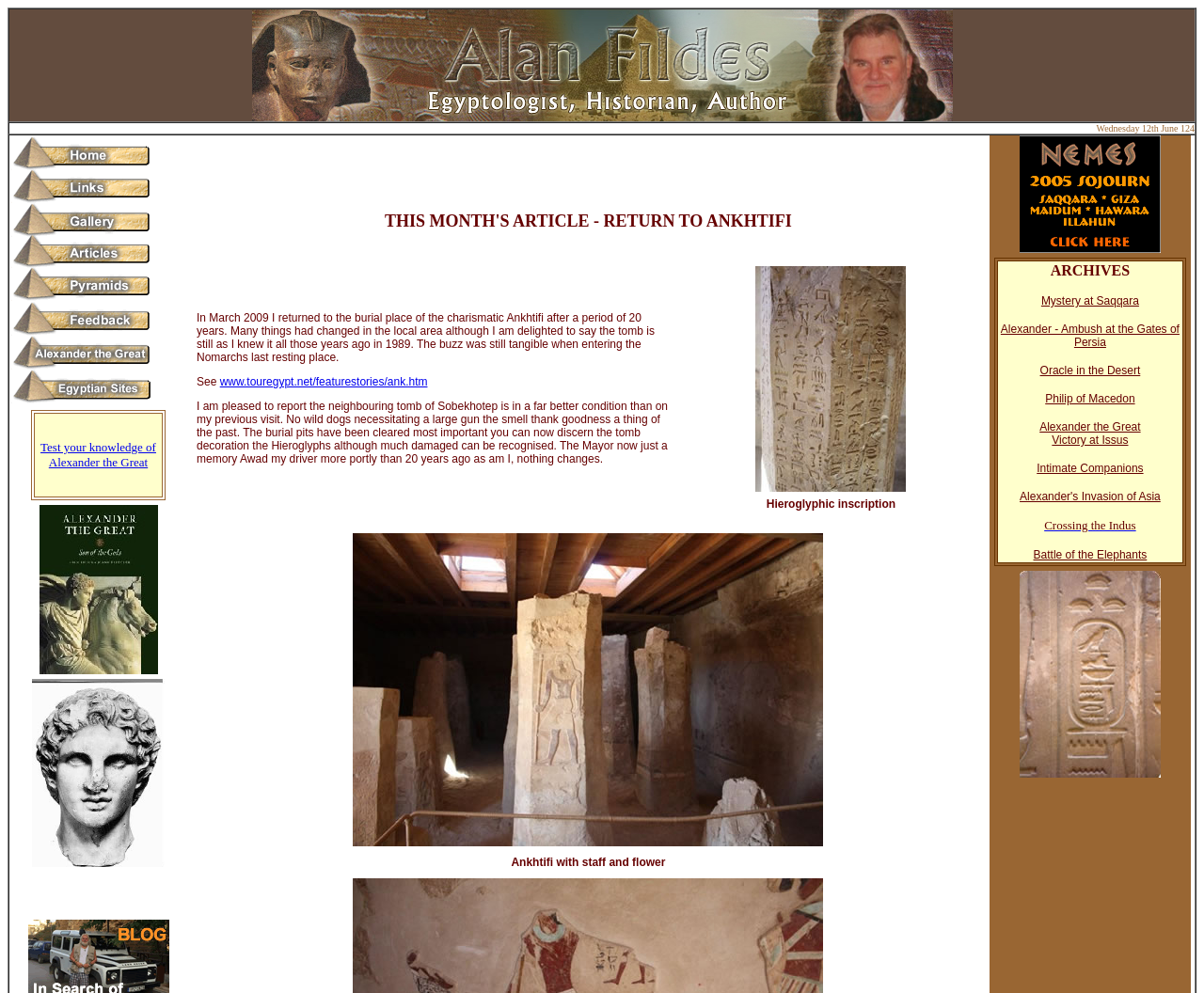What is the topic of the webpage?
Please utilize the information in the image to give a detailed response to the question.

The topic of the webpage is Alexander the Great, as evident from the text and images on the webpage. There are links to test knowledge and read reviews about Alexander the Great, indicating that the webpage is focused on this historical figure.